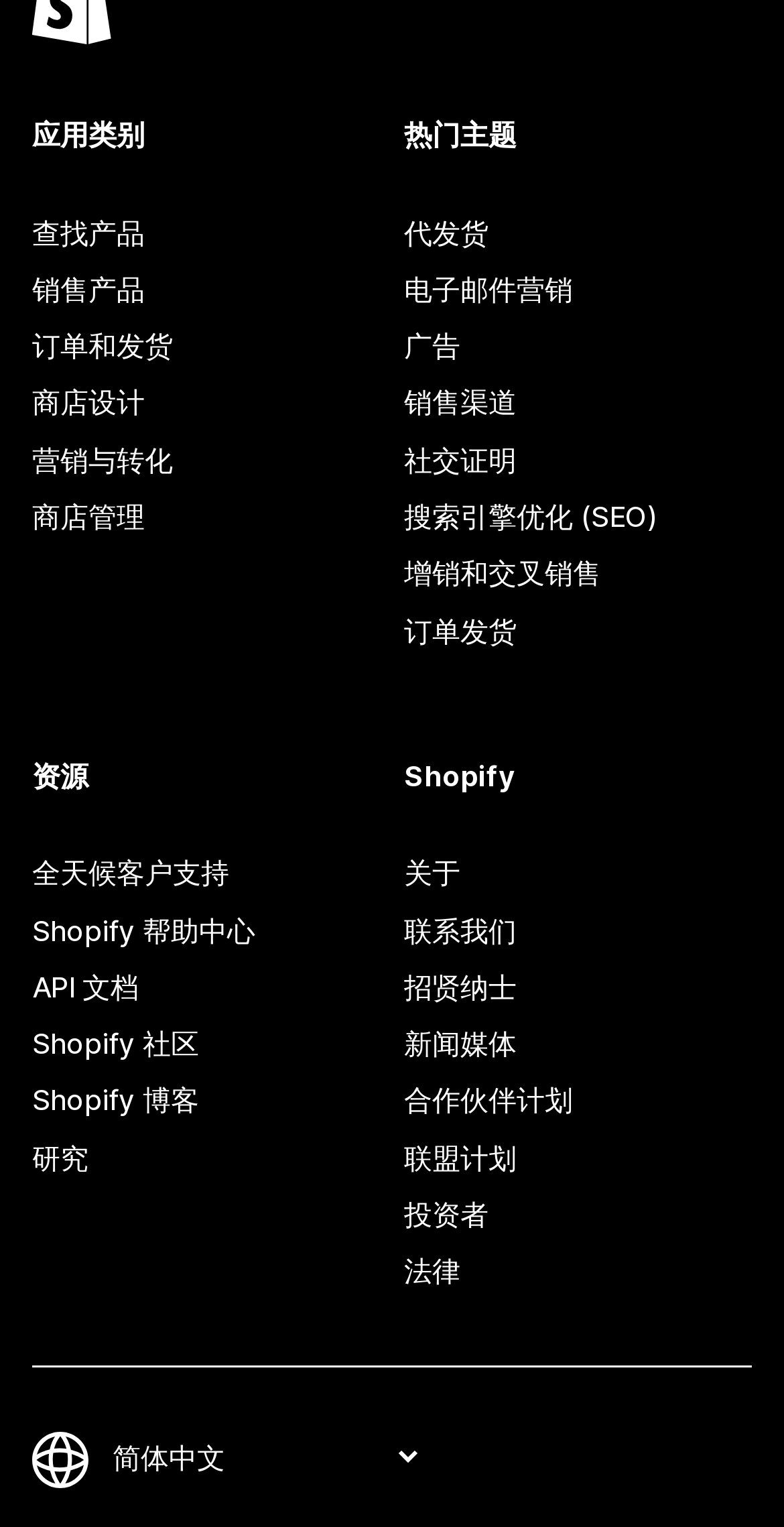Please find the bounding box for the following UI element description. Provide the coordinates in (top-left x, top-left y, bottom-right x, bottom-right y) format, with values between 0 and 1: specialist areas

None